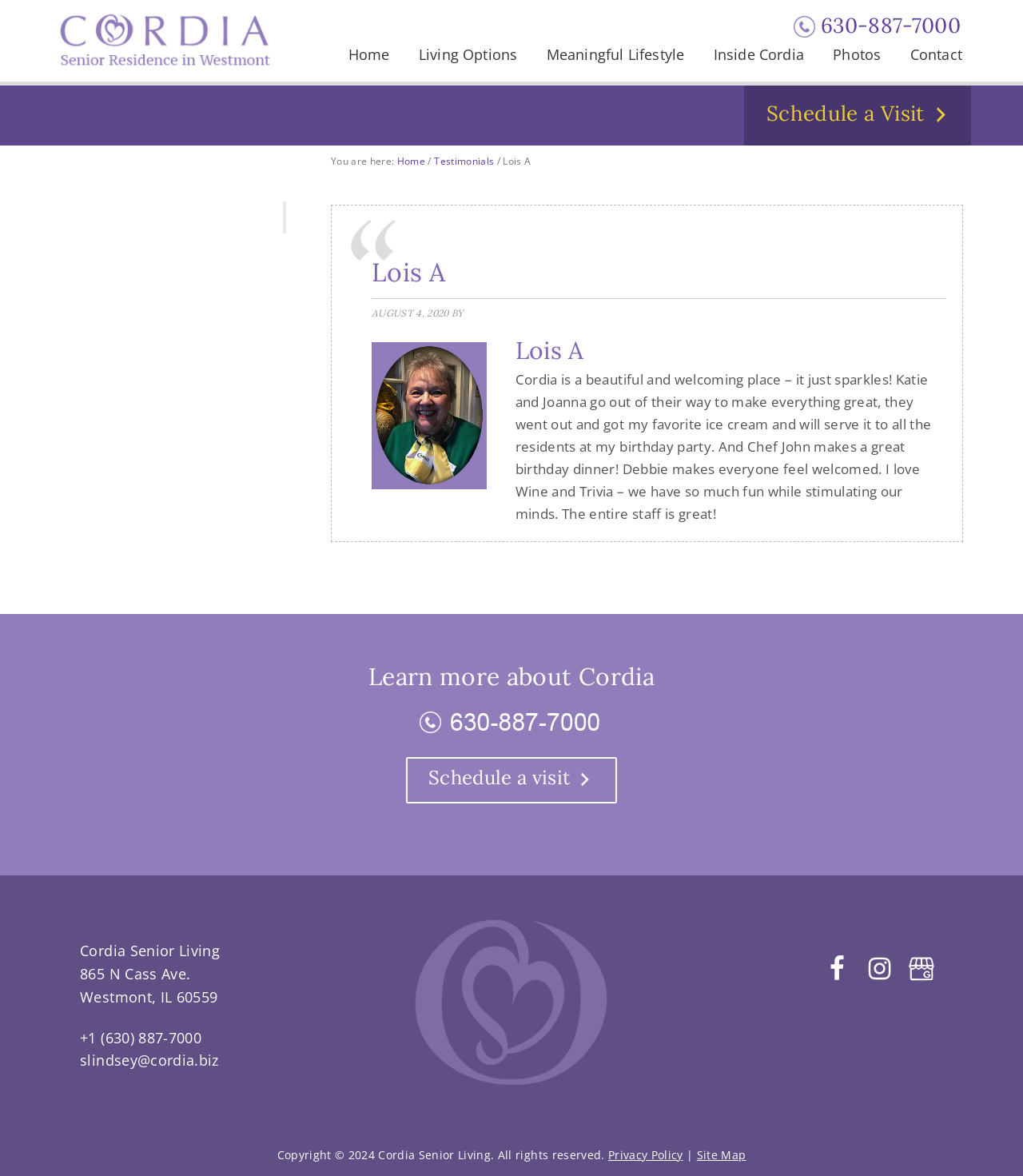Determine the bounding box coordinates for the element that should be clicked to follow this instruction: "Click the 'Schedule a Visit' button". The coordinates should be given as four float numbers between 0 and 1, in the format [left, top, right, bottom].

[0.727, 0.073, 0.949, 0.124]